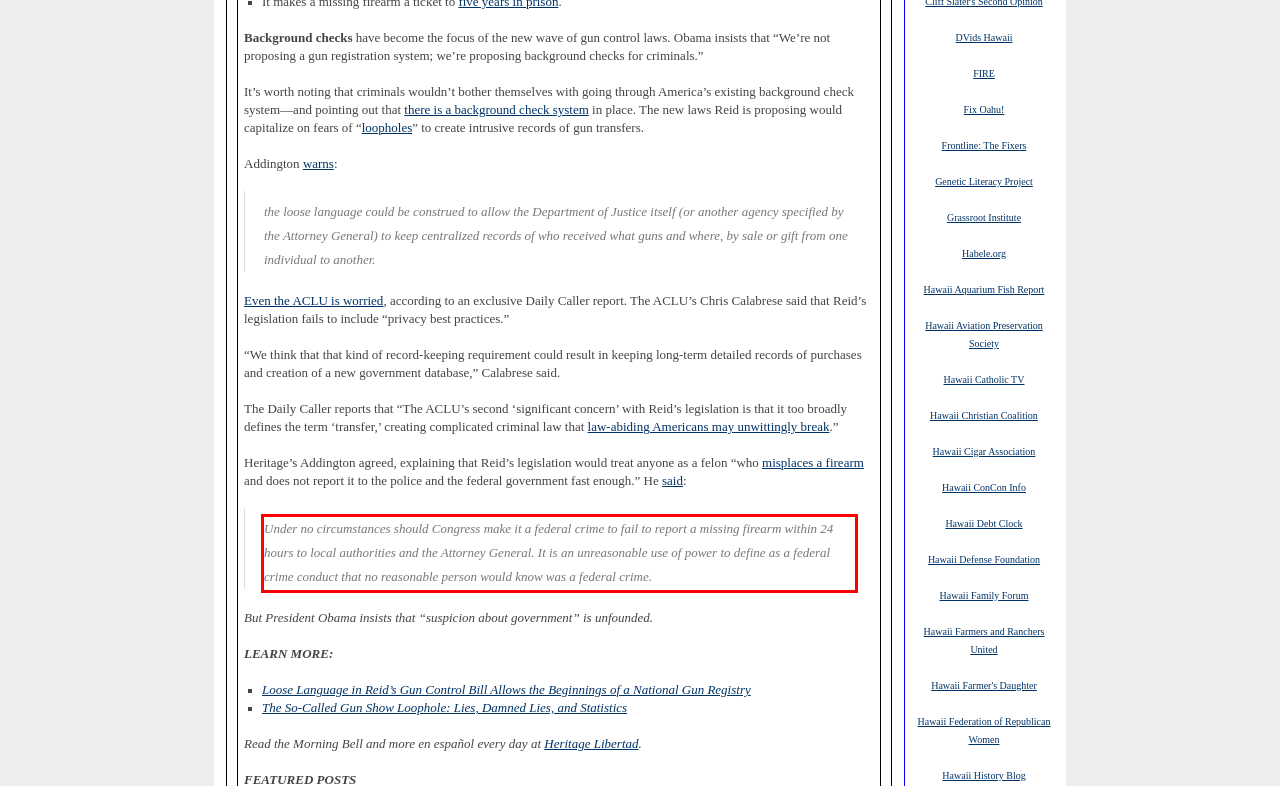With the provided screenshot of a webpage, locate the red bounding box and perform OCR to extract the text content inside it.

Under no circumstances should Congress make it a federal crime to fail to report a missing firearm within 24 hours to local authorities and the Attorney General. It is an unreasonable use of power to define as a federal crime conduct that no reasonable person would know was a federal crime.